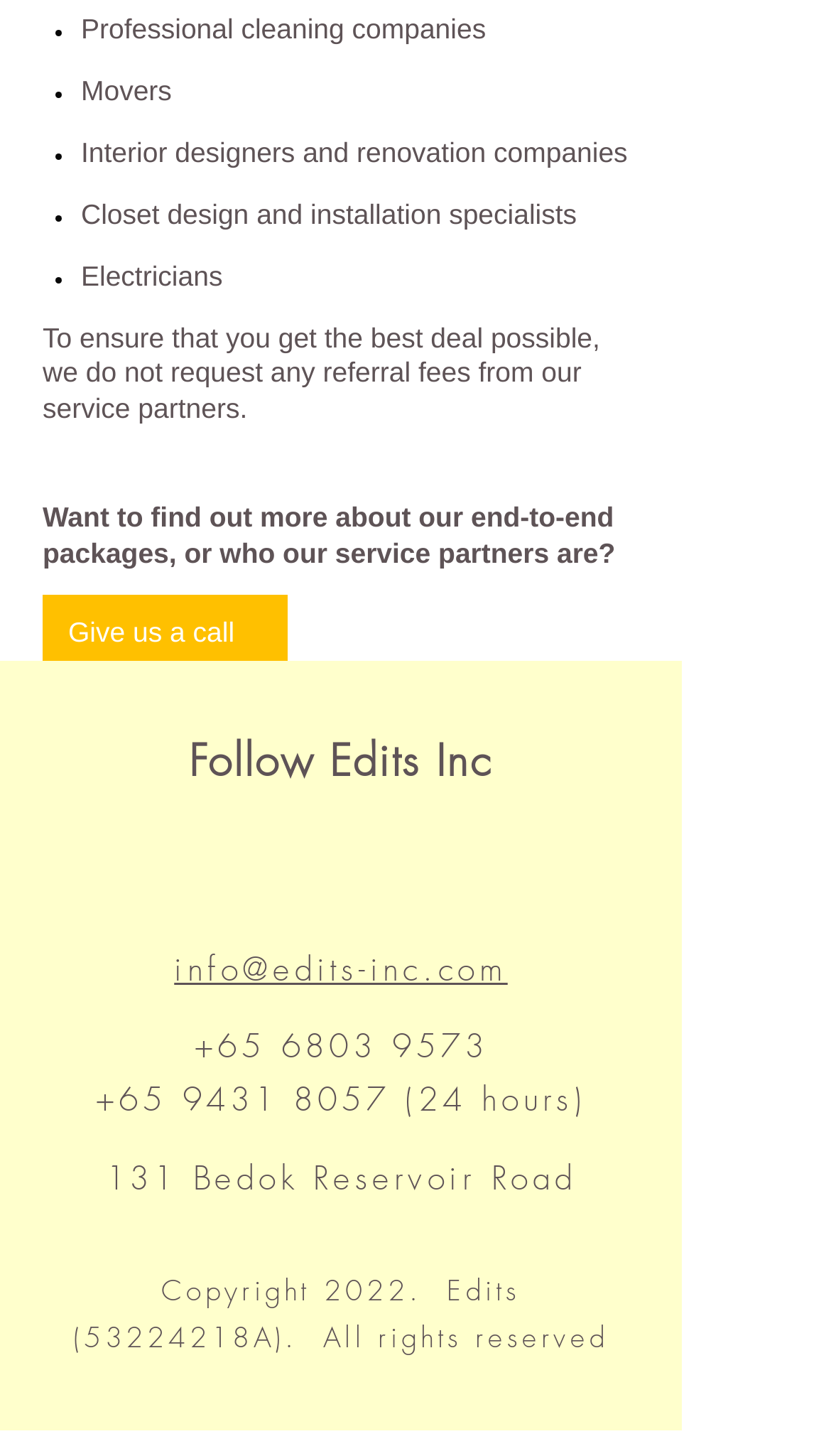What types of professionals are listed?
Please respond to the question with as much detail as possible.

By examining the list markers and static text elements, I found that the webpage lists various types of professionals, including cleaning companies, movers, interior designers and renovation companies, closet design and installation specialists, and electricians.